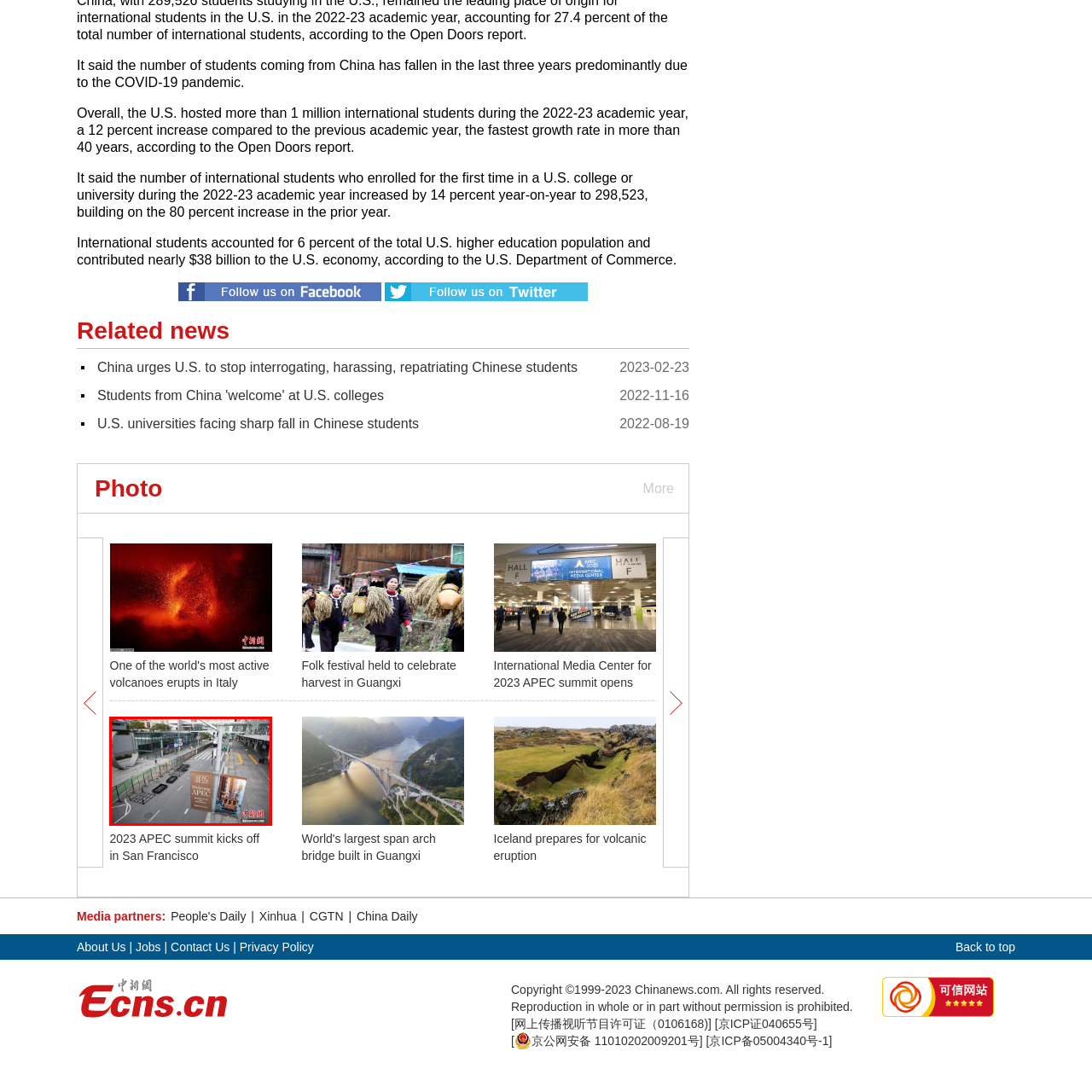Look at the image enclosed by the red boundary and give a detailed answer to the following question, grounding your response in the image's content: 
What type of architecture is seen in the background?

The background of the image features the modern architecture of the city, which enhances the ambience and sets the stage for important discussions and collaborations expected at the summit.